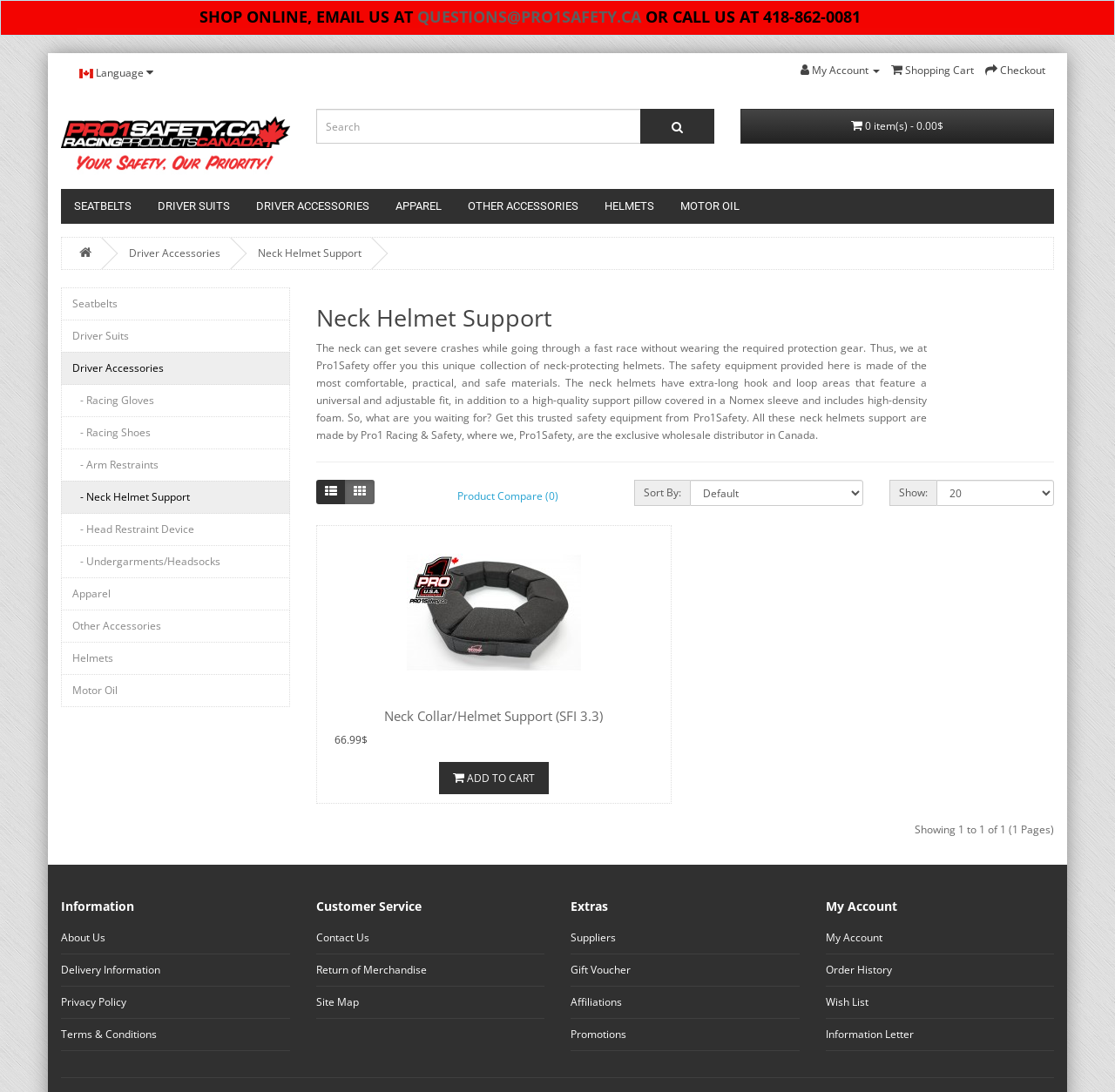What is the price of the Neck Collar/Helmet Support (SFI 3.3)?
Using the image as a reference, answer the question in detail.

The price can be found below the product description and image of the Neck Collar/Helmet Support (SFI 3.3) on the webpage.